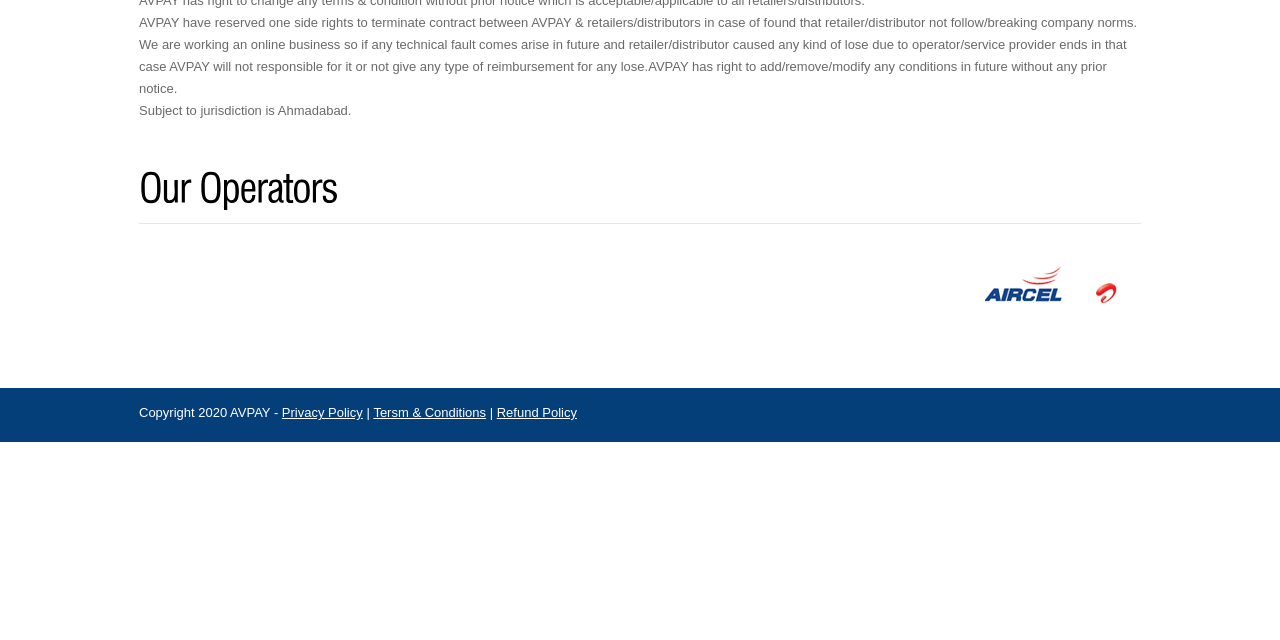Find the coordinates for the bounding box of the element with this description: "Refund Policy".

[0.388, 0.633, 0.451, 0.657]